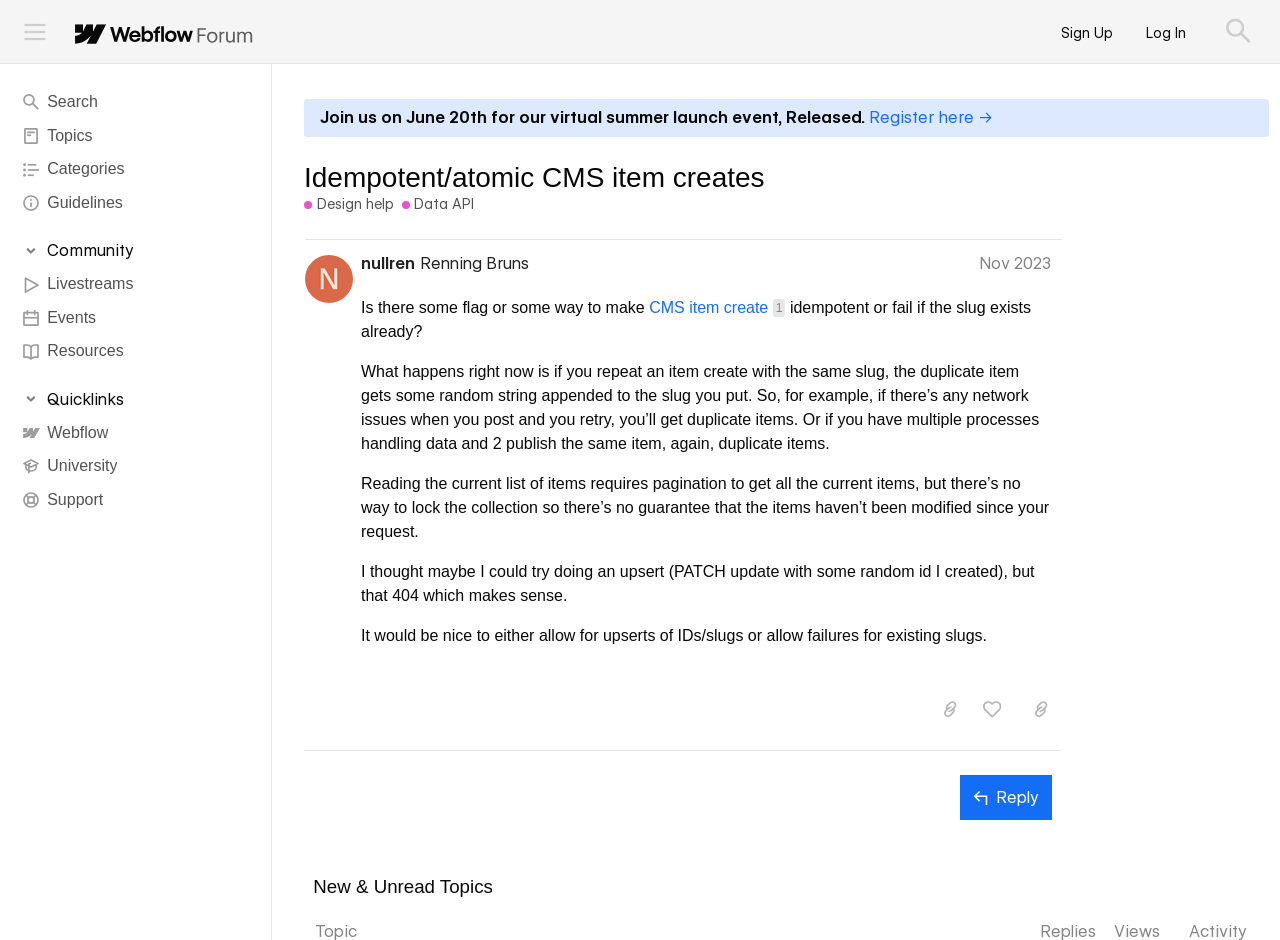What is the topic of the current discussion?
Respond with a short answer, either a single word or a phrase, based on the image.

CMS item creates